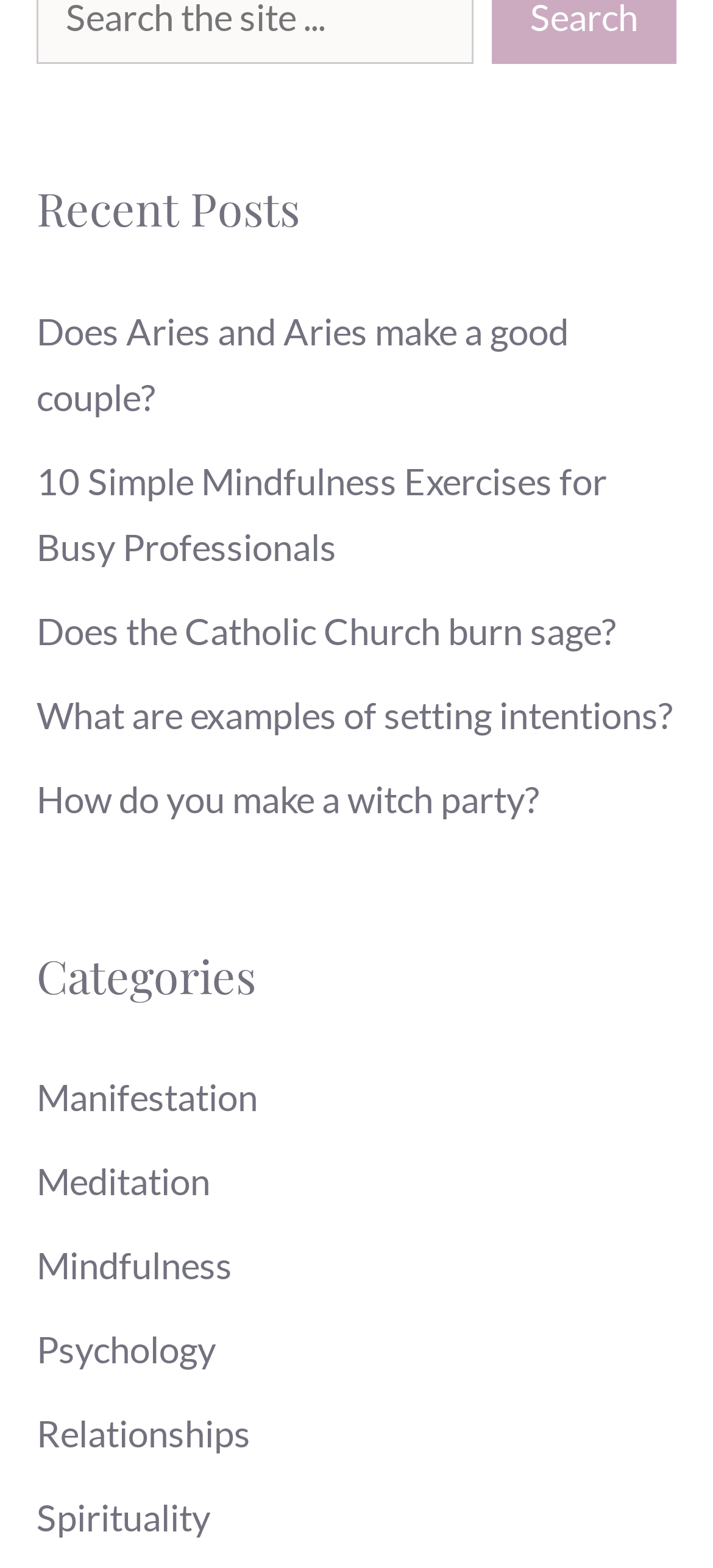Please identify the bounding box coordinates of the element's region that should be clicked to execute the following instruction: "browse manifestation category". The bounding box coordinates must be four float numbers between 0 and 1, i.e., [left, top, right, bottom].

[0.051, 0.686, 0.362, 0.714]